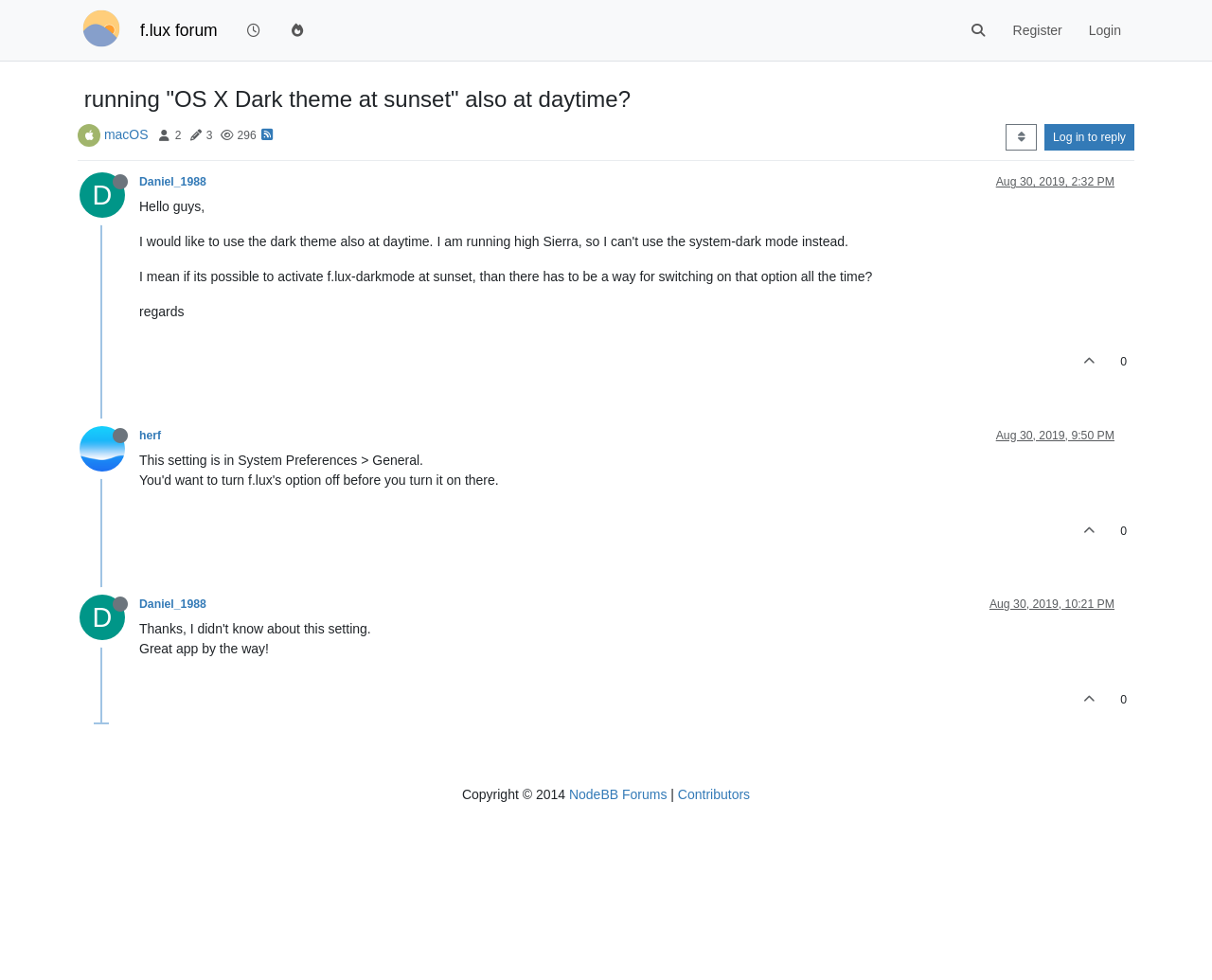Please identify the bounding box coordinates of the area I need to click to accomplish the following instruction: "Login to the forum".

[0.887, 0.013, 0.936, 0.049]